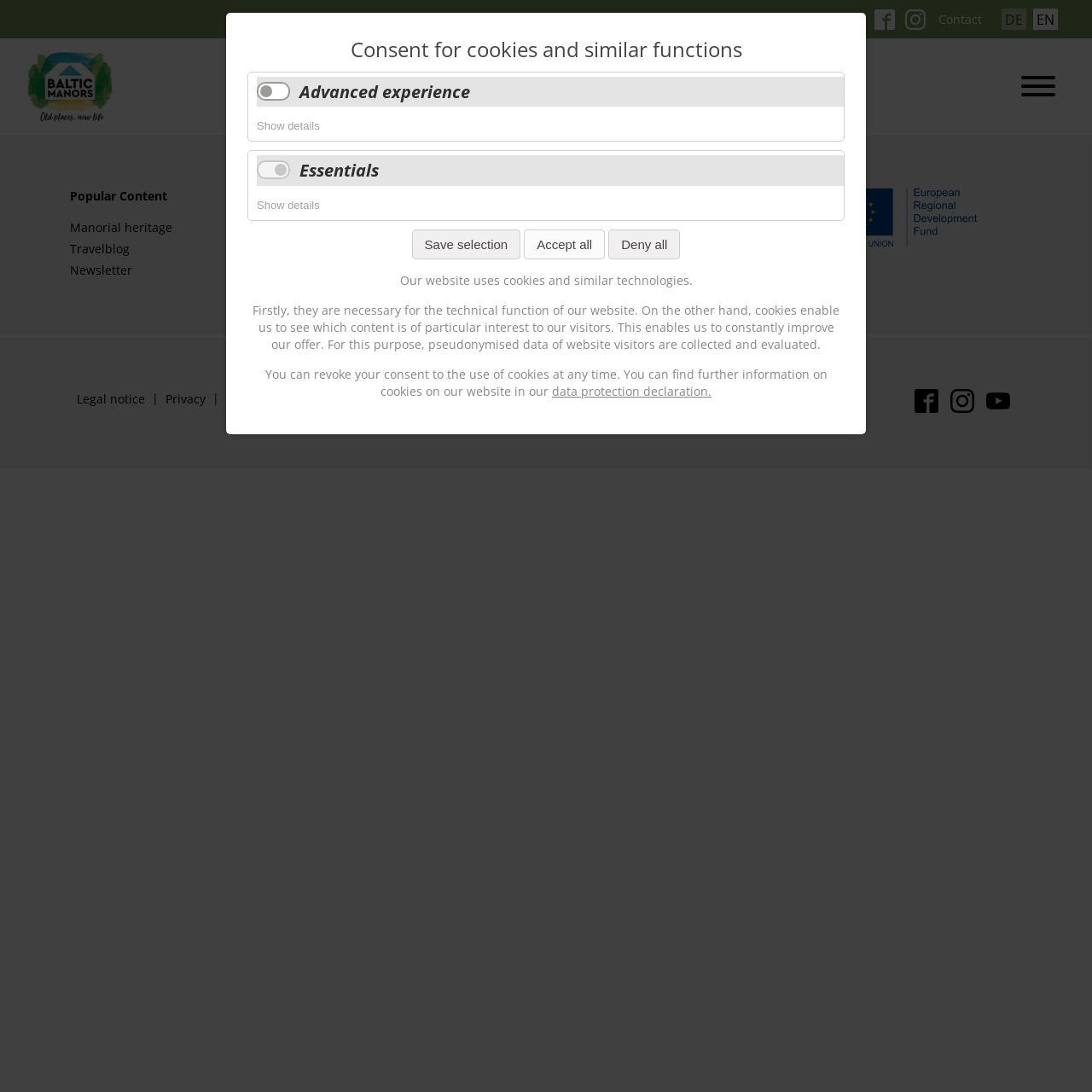Locate the bounding box coordinates of the area where you should click to accomplish the instruction: "Go to the Contact page".

[0.859, 0.01, 0.899, 0.025]